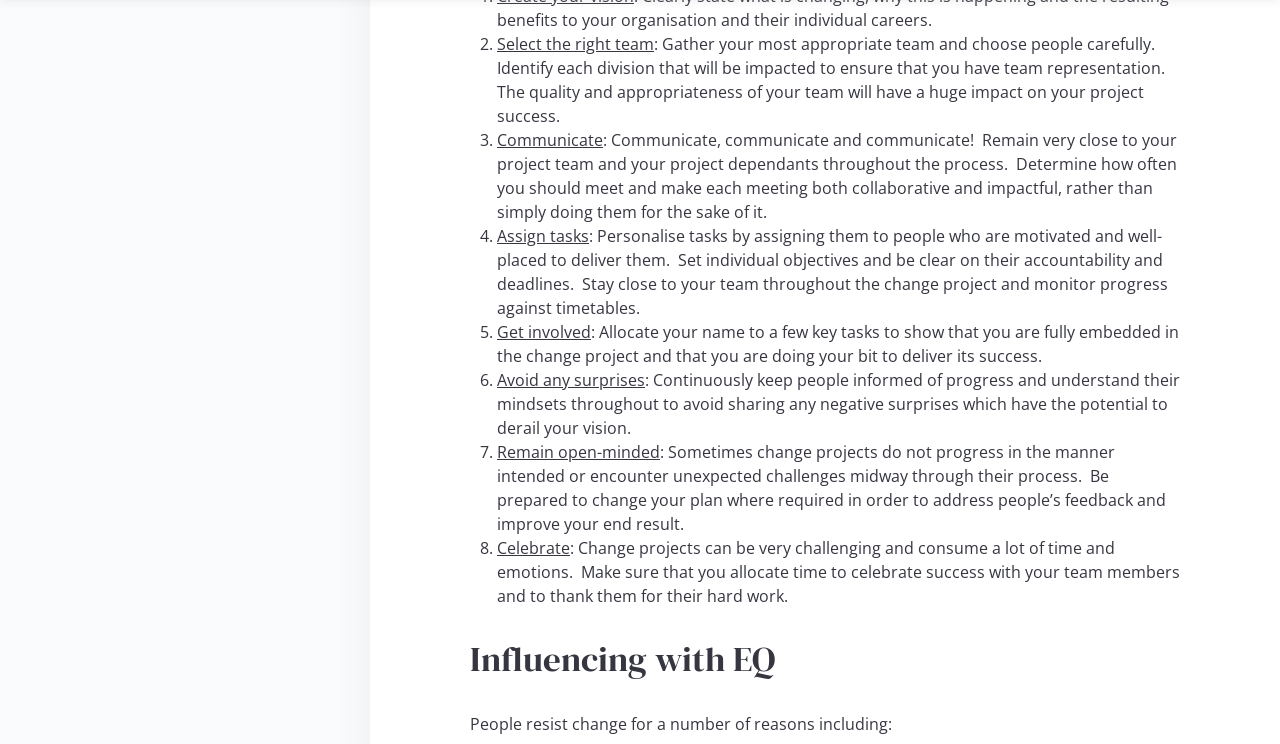Determine the bounding box coordinates of the clickable area required to perform the following instruction: "Click 'An Audience With Patrick Dobson | CFO Q&A Session'". The coordinates should be represented as four float numbers between 0 and 1: [left, top, right, bottom].

[0.023, 0.175, 0.252, 0.229]